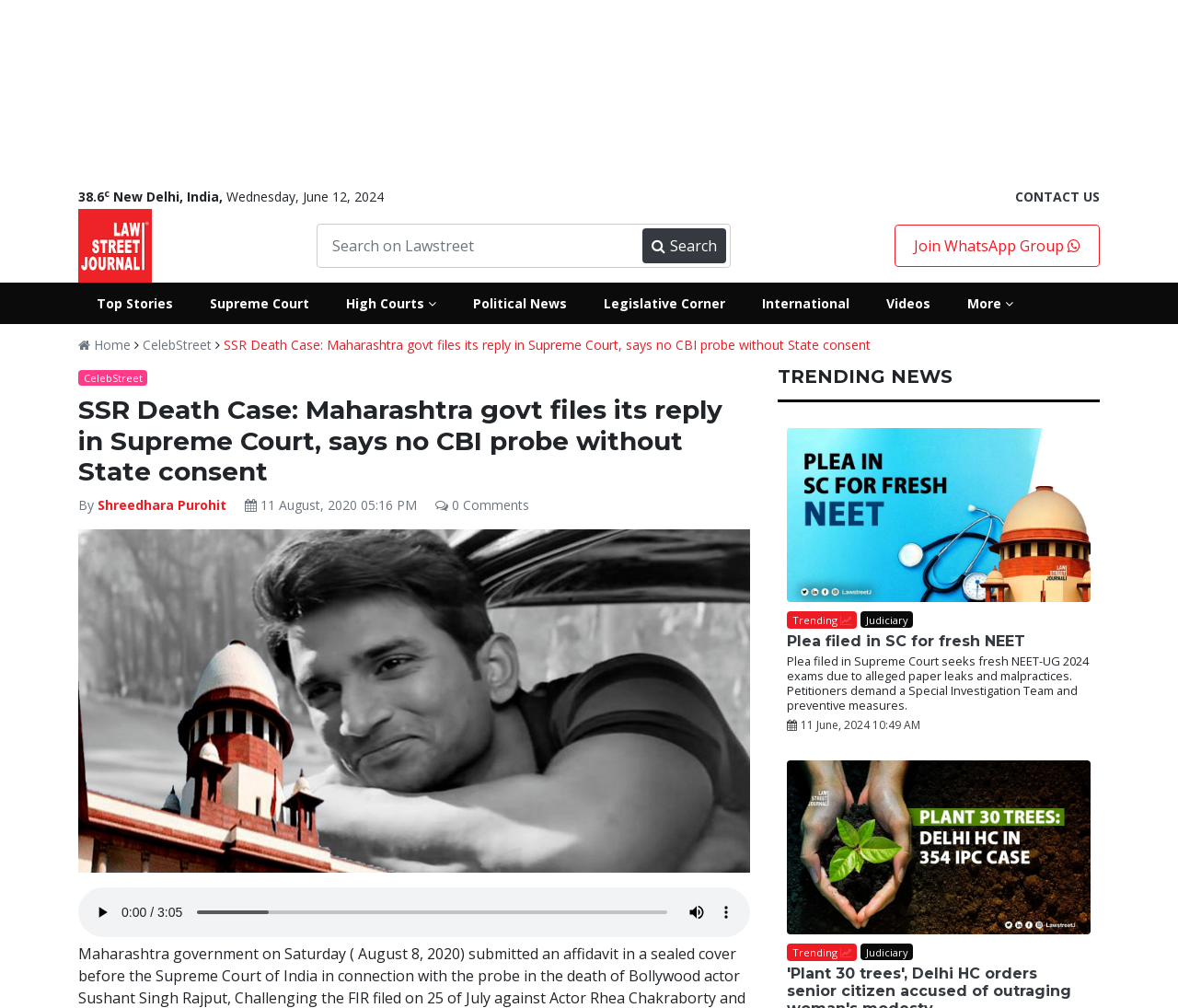Please identify and generate the text content of the webpage's main heading.

SSR Death Case: Maharashtra govt files its reply in Supreme Court, says no CBI probe without State consent